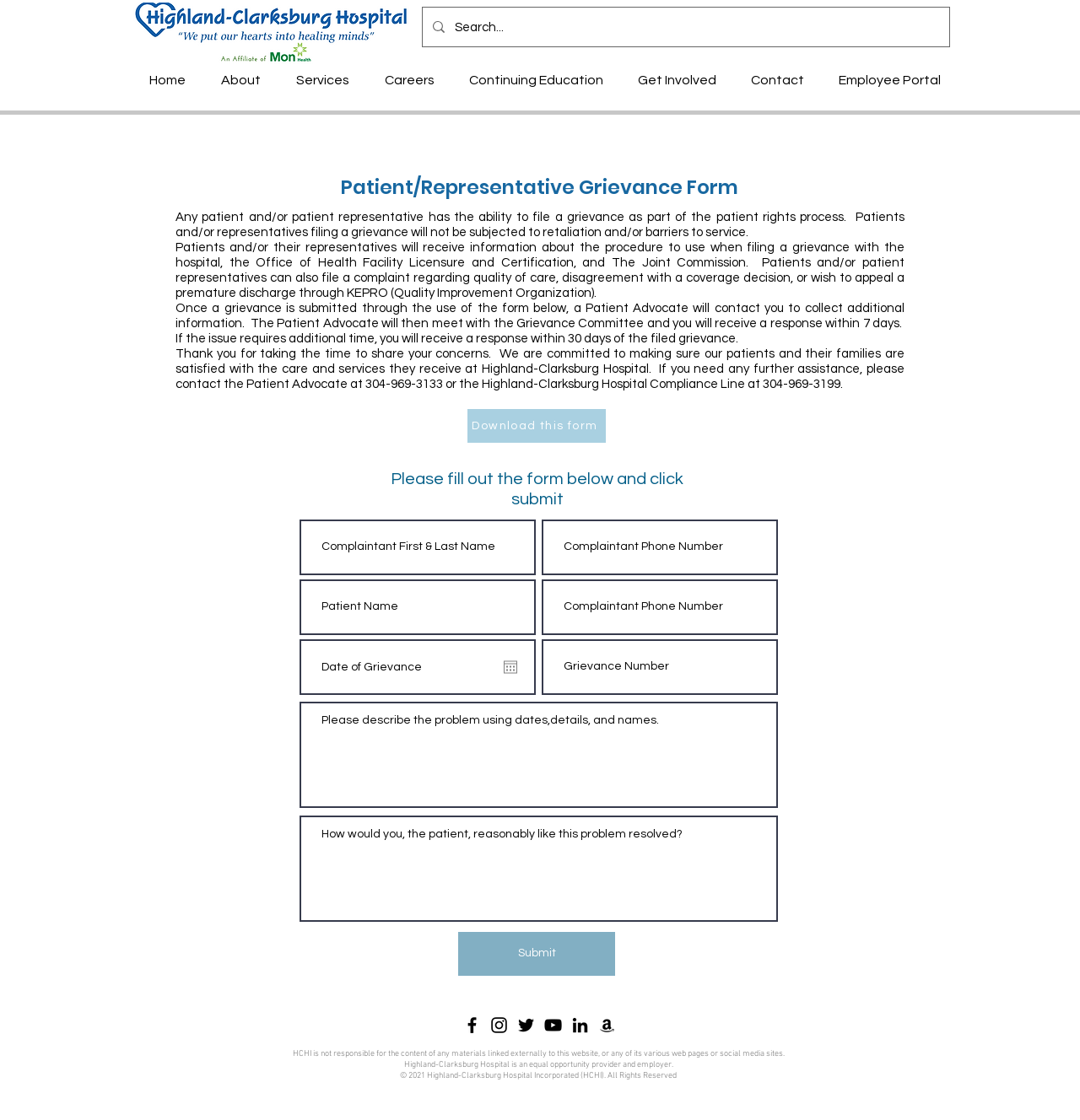Show the bounding box coordinates of the region that should be clicked to follow the instruction: "Go to the Home page."

[0.117, 0.061, 0.184, 0.083]